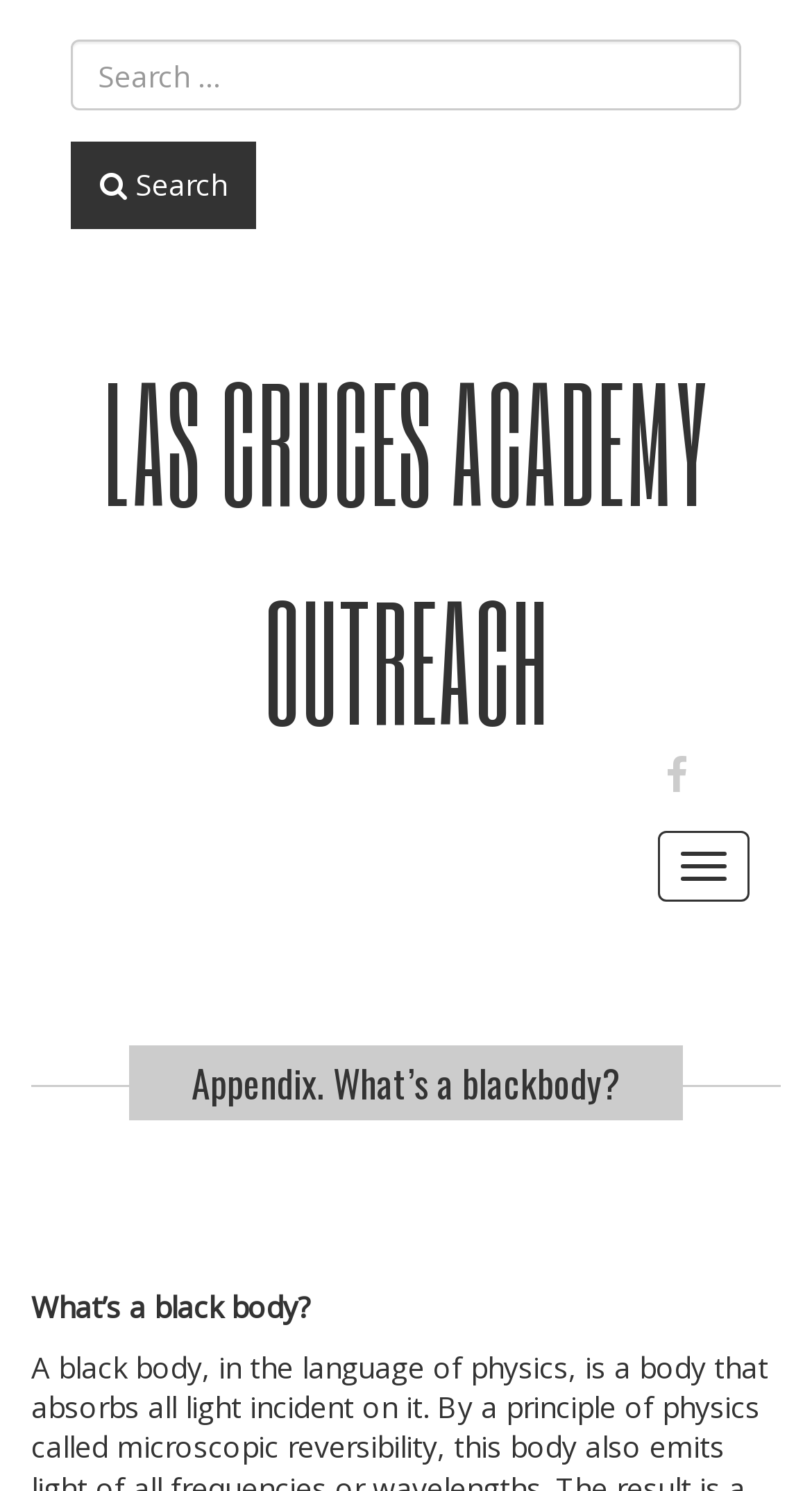What is the name of the academy?
Look at the image and respond with a one-word or short phrase answer.

Las Cruces Academy Outreach